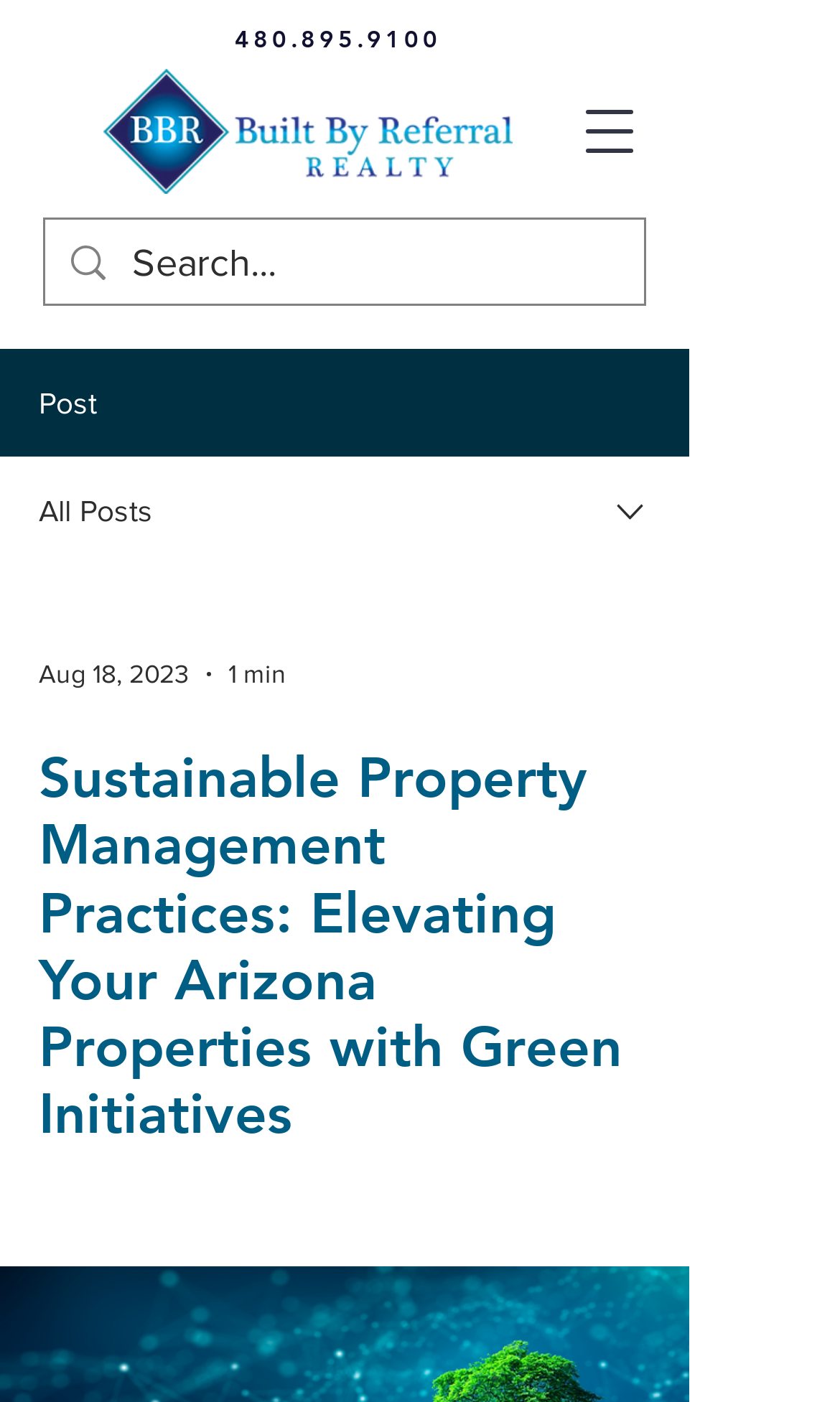What is the phone number to contact?
Please respond to the question with a detailed and informative answer.

I found the phone number by looking at the link element with the text '480.895.9100' which is located at the top of the page.